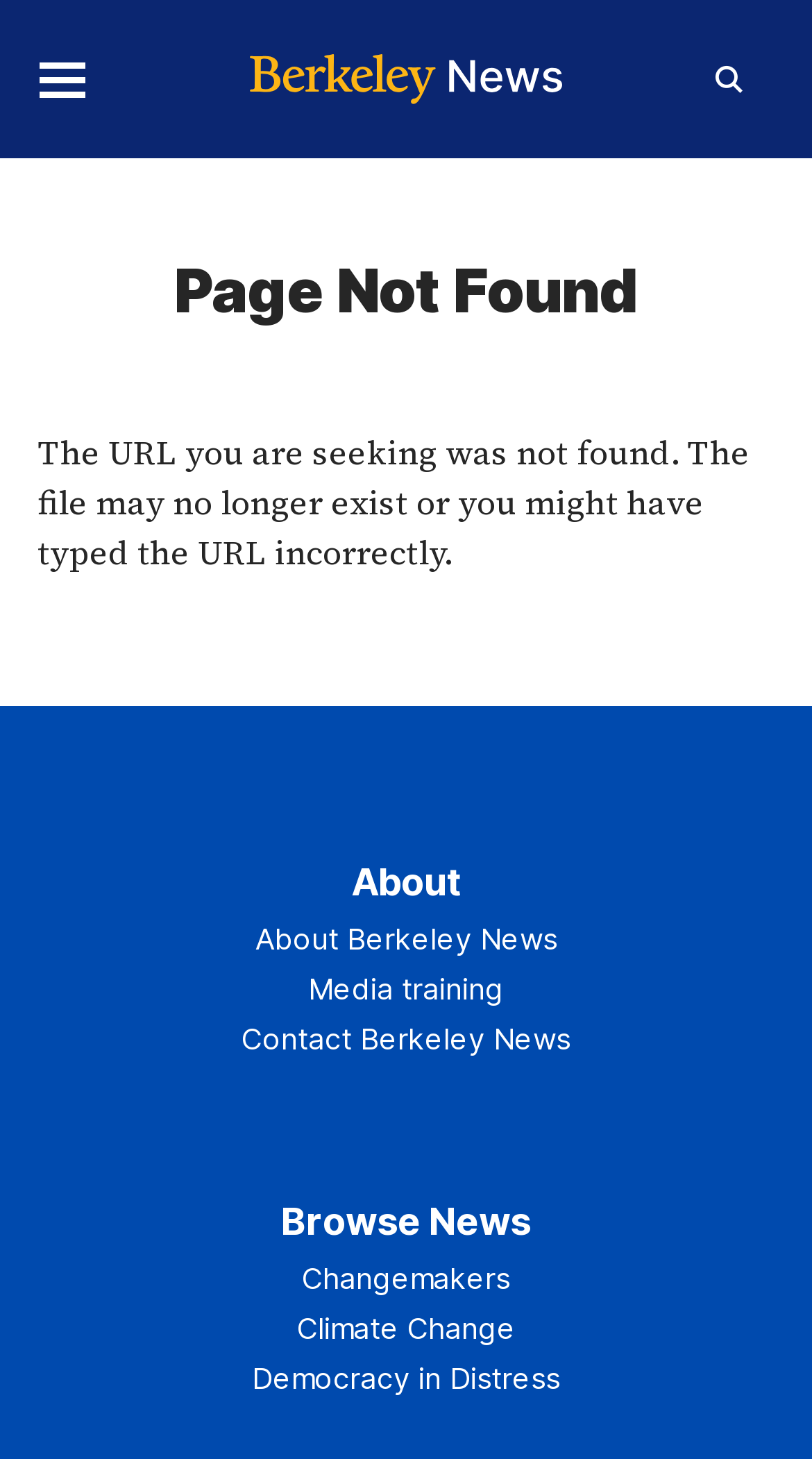Illustrate the webpage with a detailed description.

The webpage is a "Page not found" error page from Berkeley News. At the top left, there is a button to expand the main menu. Next to it, there is a link to Berkeley News, accompanied by an image with the same name. On the top right, there is a search bar with a button to expand the search form.

Below the top section, the main content area begins. It is headed by a large heading that reads "Page Not Found". Below this heading, there is a paragraph of text explaining that the URL being sought was not found, and providing possible reasons for this error.

Underneath this paragraph, there are two sections. The first section is headed by a heading that reads "About", and contains three links: "About Berkeley News", "Media training", and "Contact Berkeley News". The second section is headed by a heading that reads "Browse News", and contains three links: "Changemakers", "Climate Change", and "Democracy in Distress".